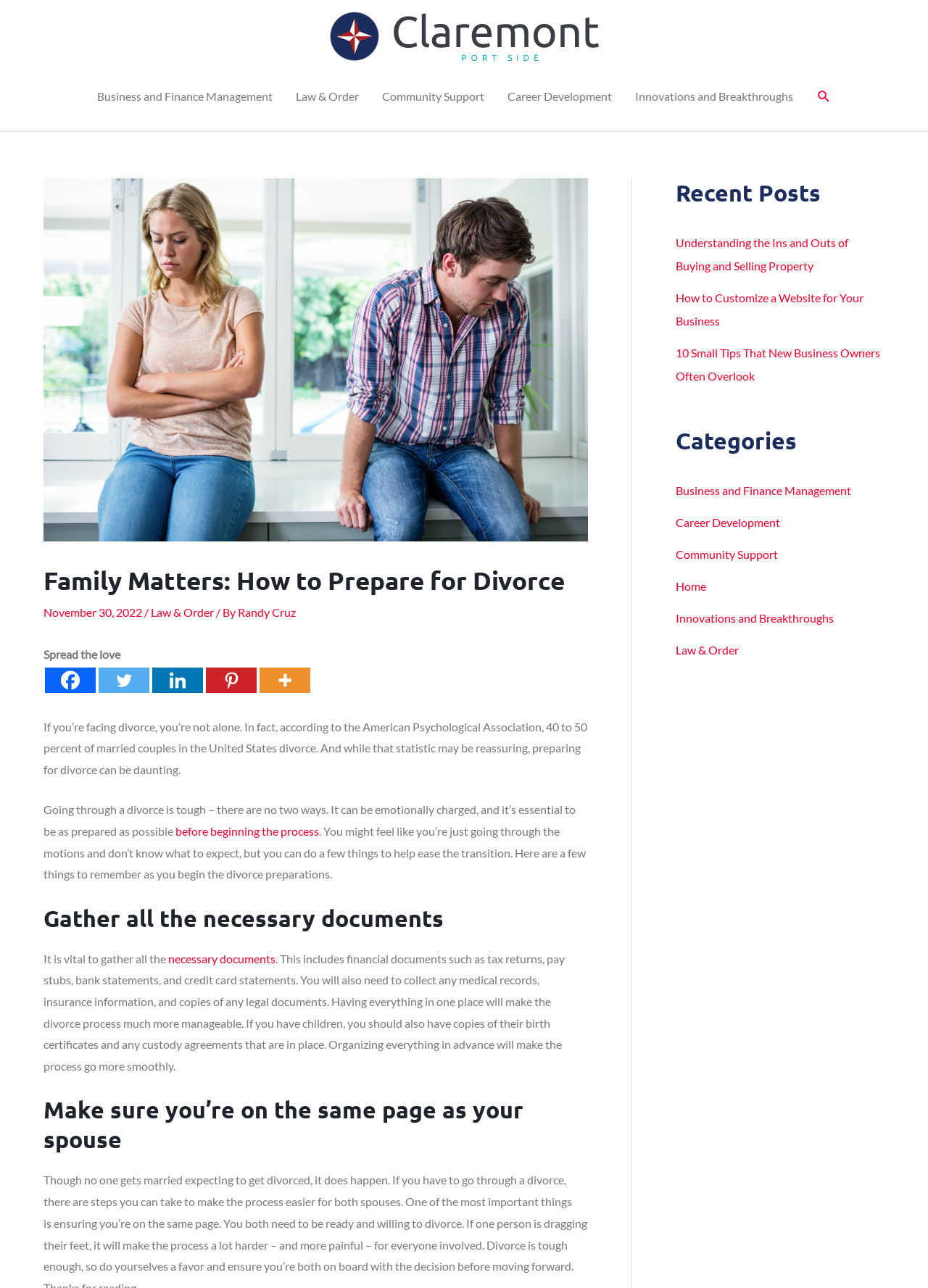Please give a concise answer to this question using a single word or phrase: 
What categories are available on the website?

Business, Career, Community, etc.